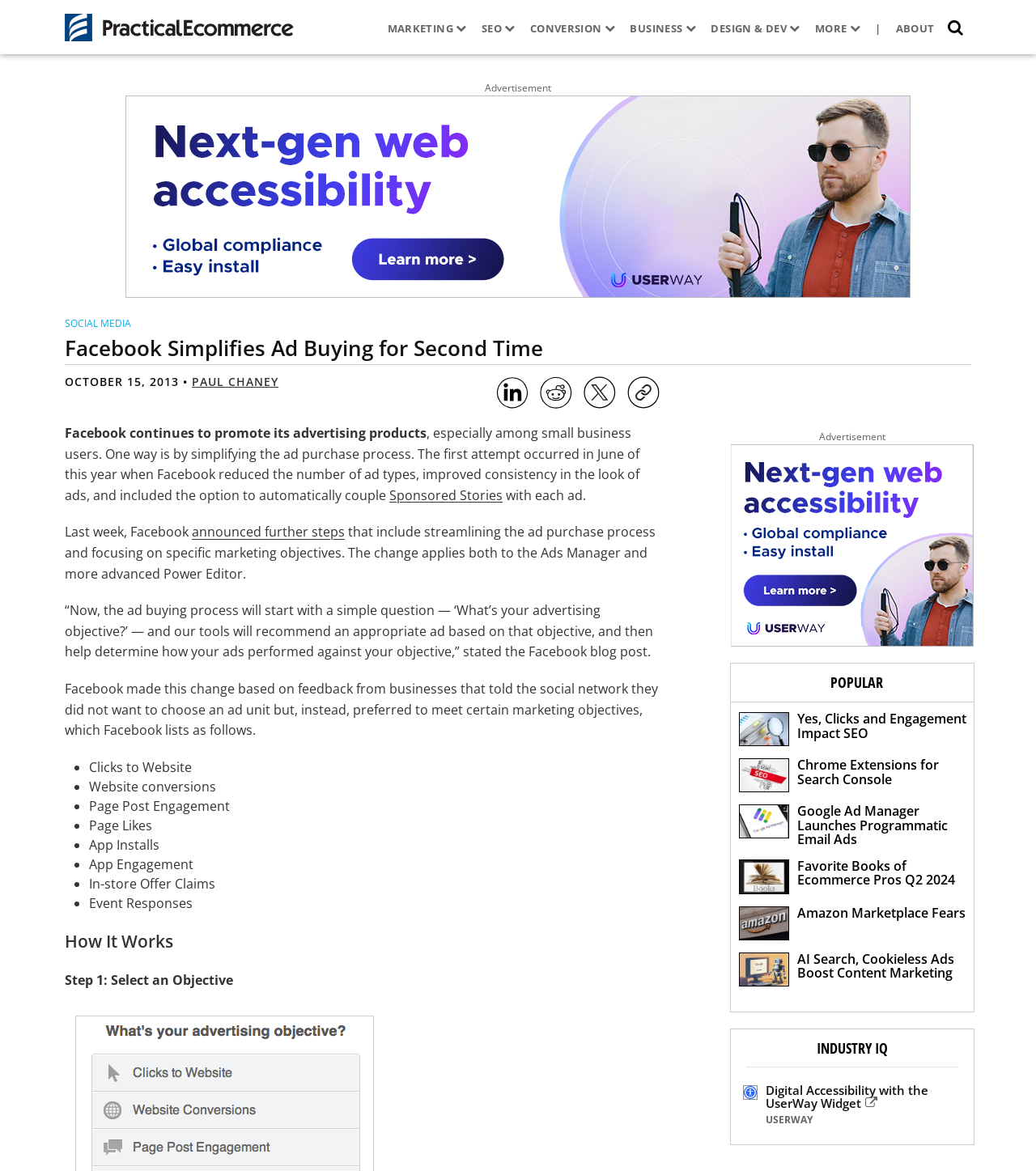Identify the bounding box coordinates of the clickable region required to complete the instruction: "Click on the 'MARKETING' link". The coordinates should be given as four float numbers within the range of 0 and 1, i.e., [left, top, right, bottom].

[0.373, 0.012, 0.451, 0.037]